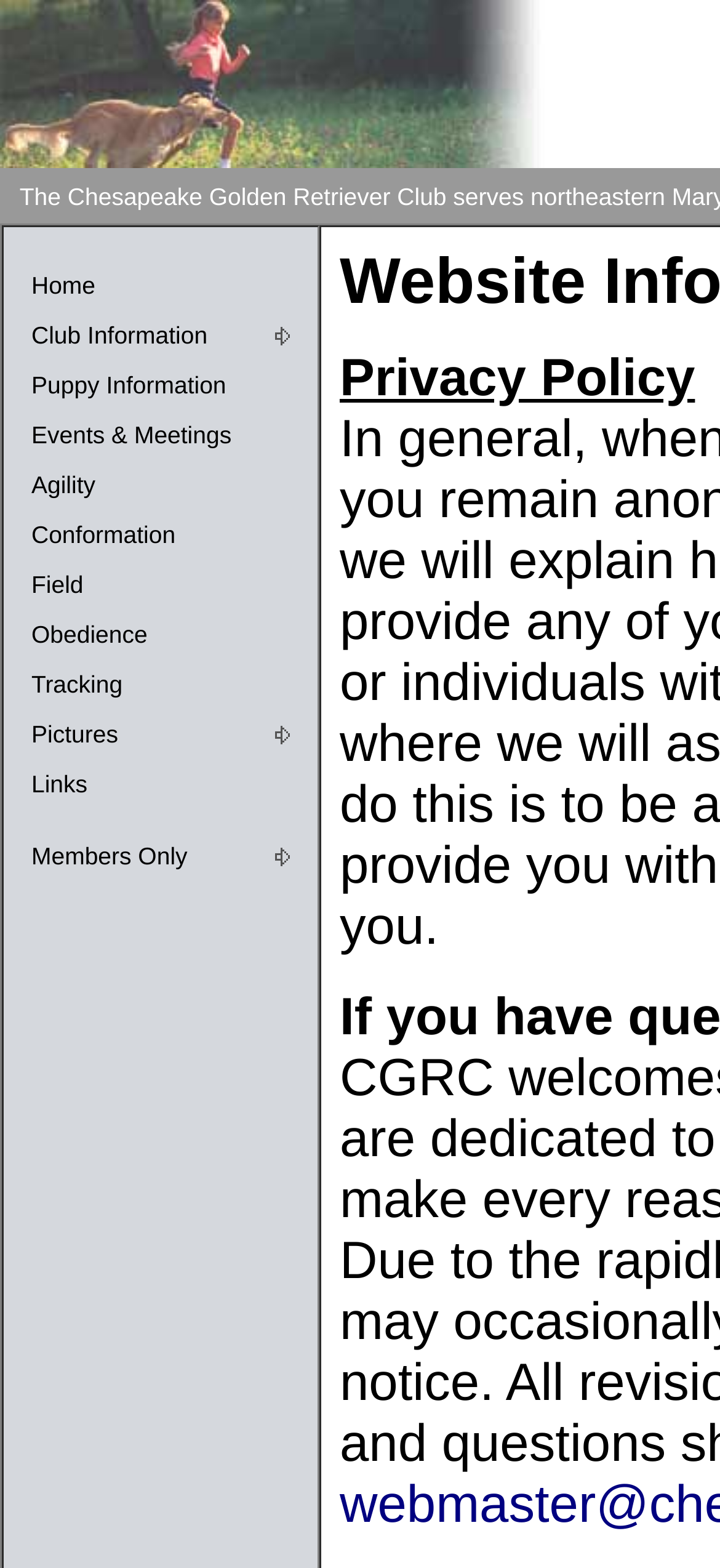What is the main topic of this website?
From the image, provide a succinct answer in one word or a short phrase.

Golden Retriever Club